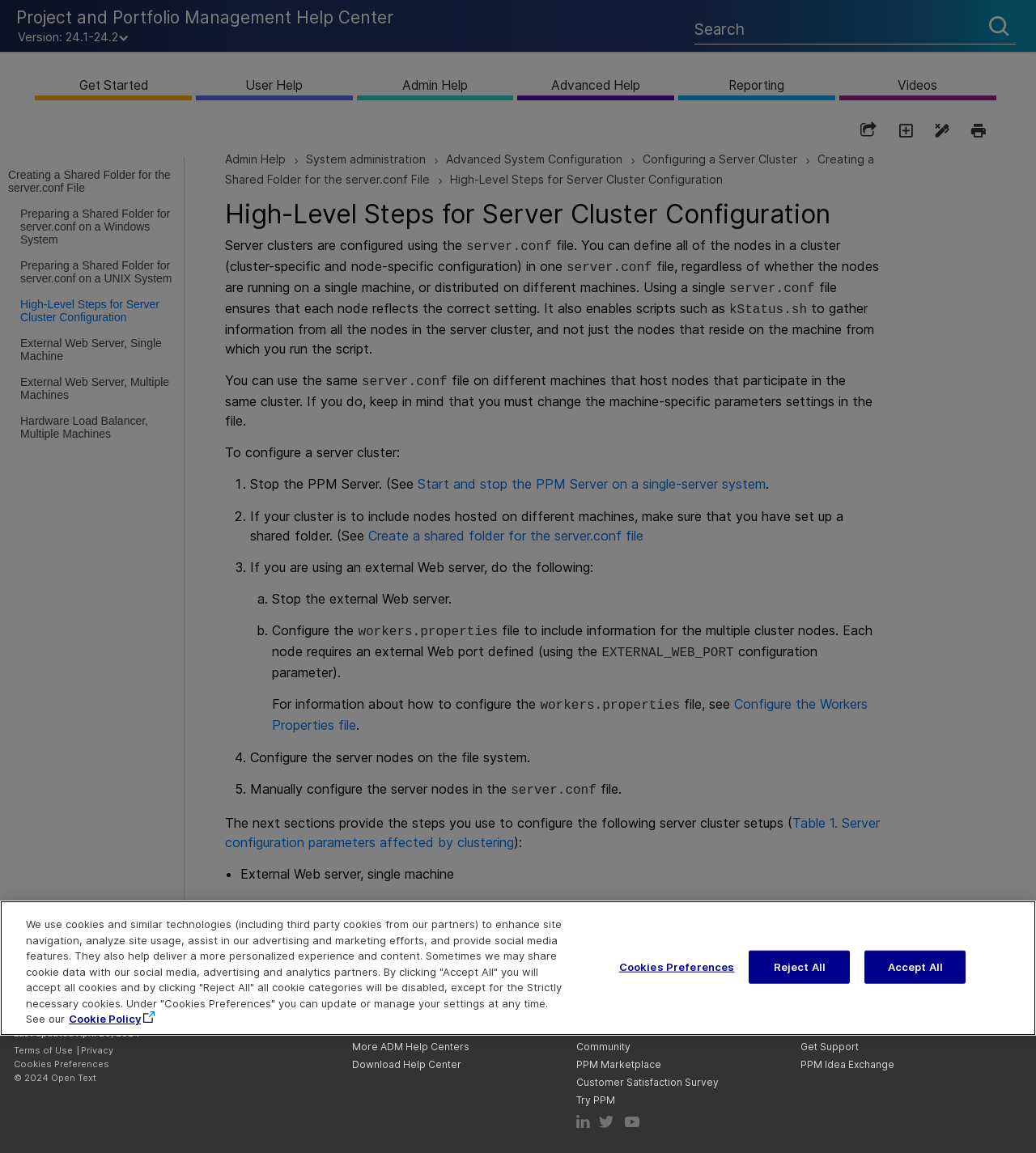Identify the bounding box coordinates necessary to click and complete the given instruction: "Create a shared folder for the server.conf file".

[0.0, 0.14, 0.176, 0.174]